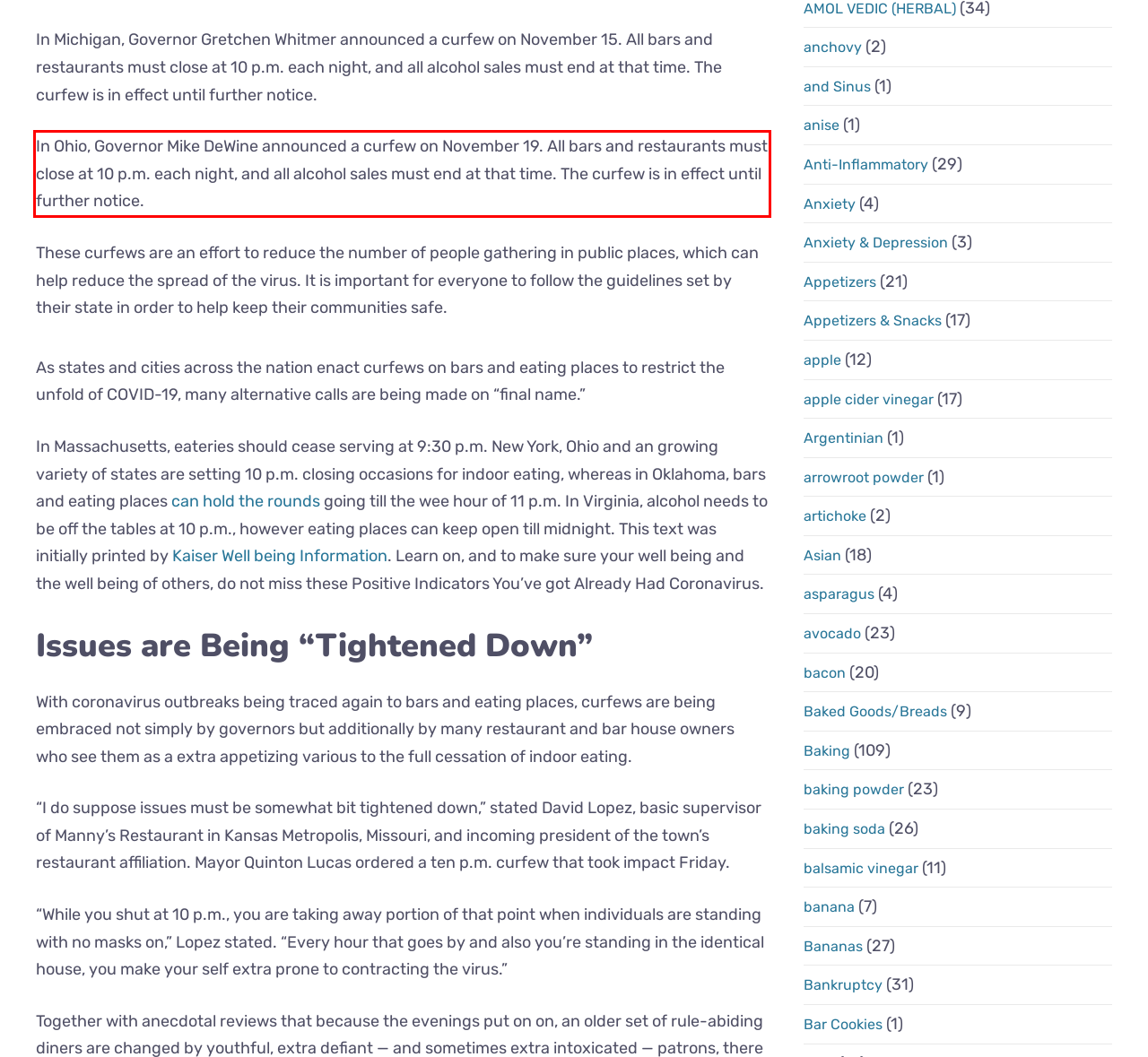Look at the screenshot of the webpage, locate the red rectangle bounding box, and generate the text content that it contains.

In Ohio, Governor Mike DeWine announced a curfew on November 19. All bars and restaurants must close at 10 p.m. each night, and all alcohol sales must end at that time. The curfew is in effect until further notice.